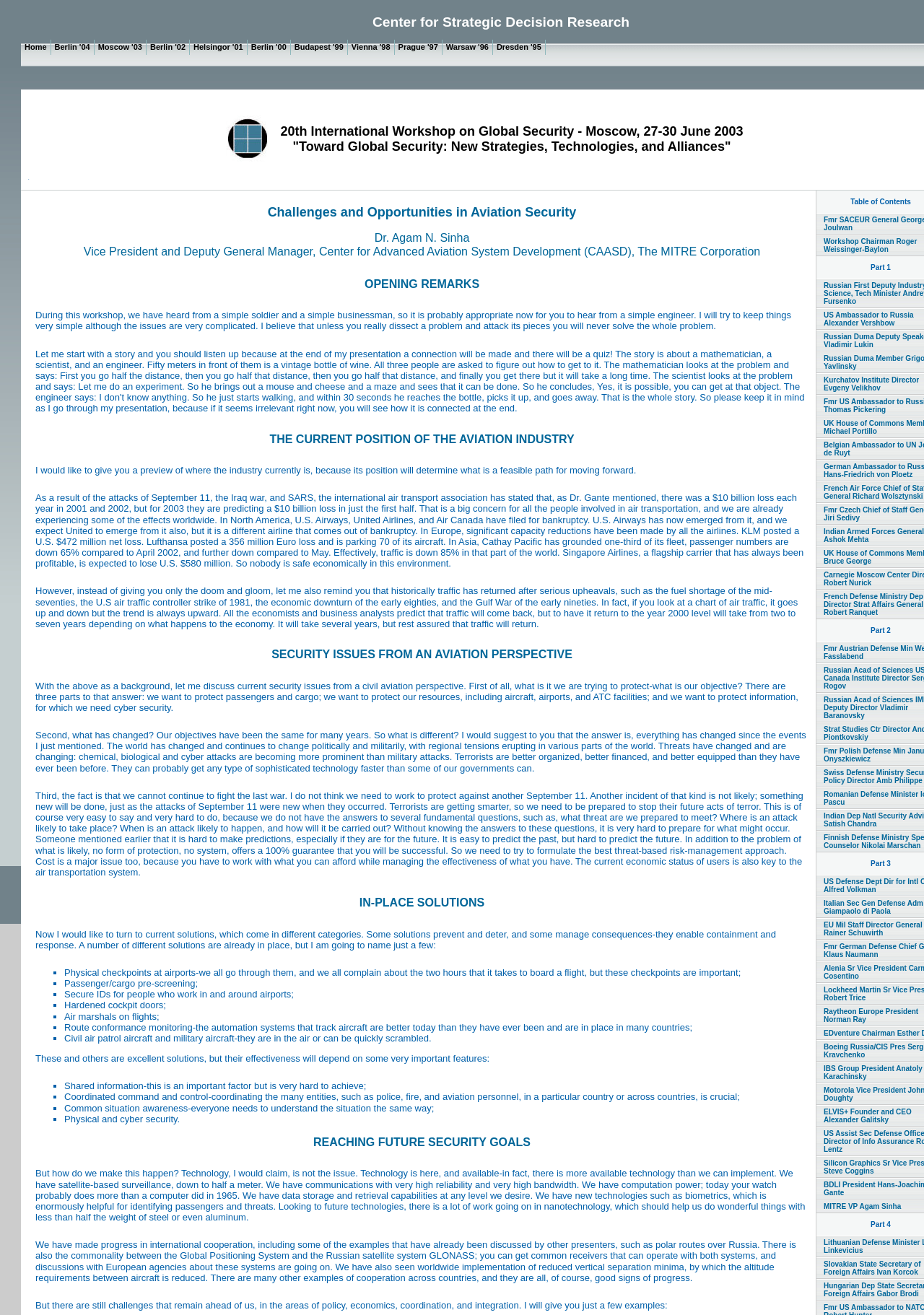Please locate the bounding box coordinates of the element that needs to be clicked to achieve the following instruction: "View the 'Table of Contents'". The coordinates should be four float numbers between 0 and 1, i.e., [left, top, right, bottom].

[0.92, 0.151, 0.986, 0.157]